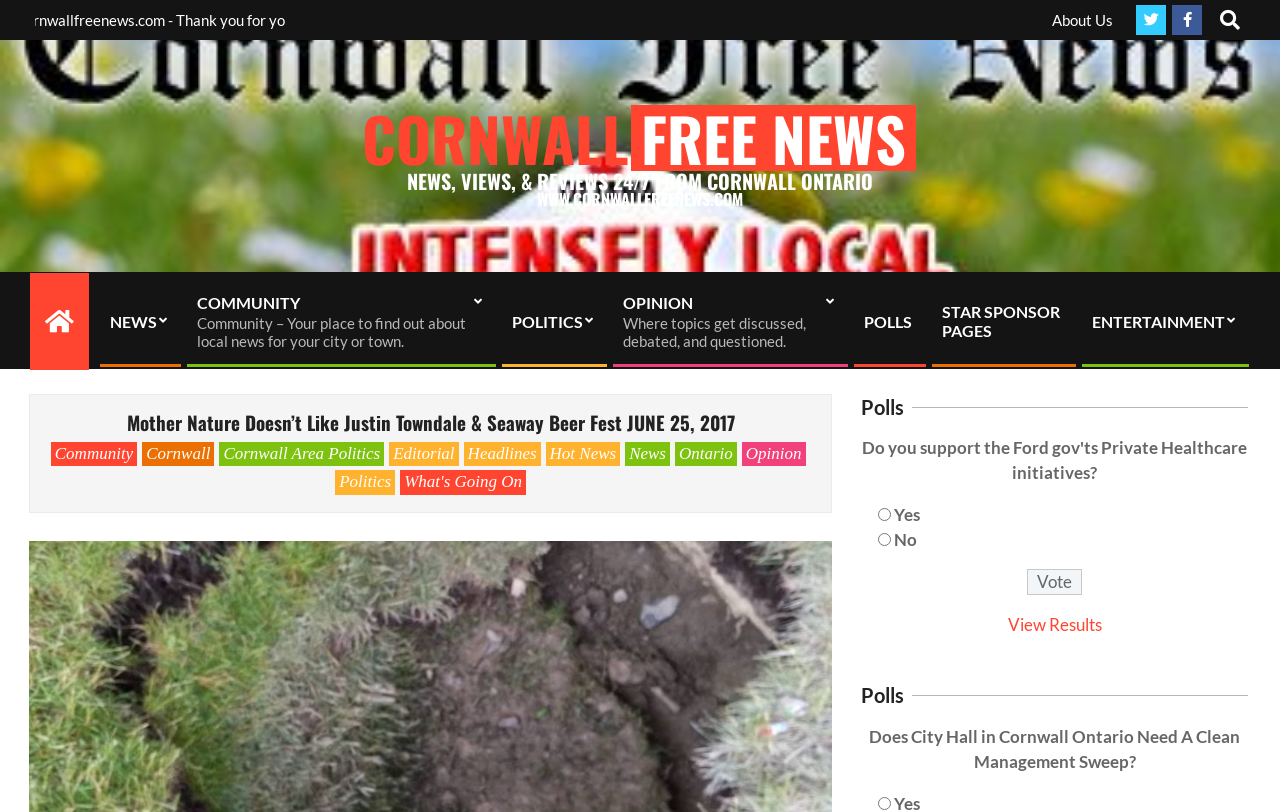What are the options for the current poll?
Analyze the image and deliver a detailed answer to the question.

The options for the current poll can be found in the radio buttons 'Yes Yes Yes' and 'No No No' which are part of the poll section.